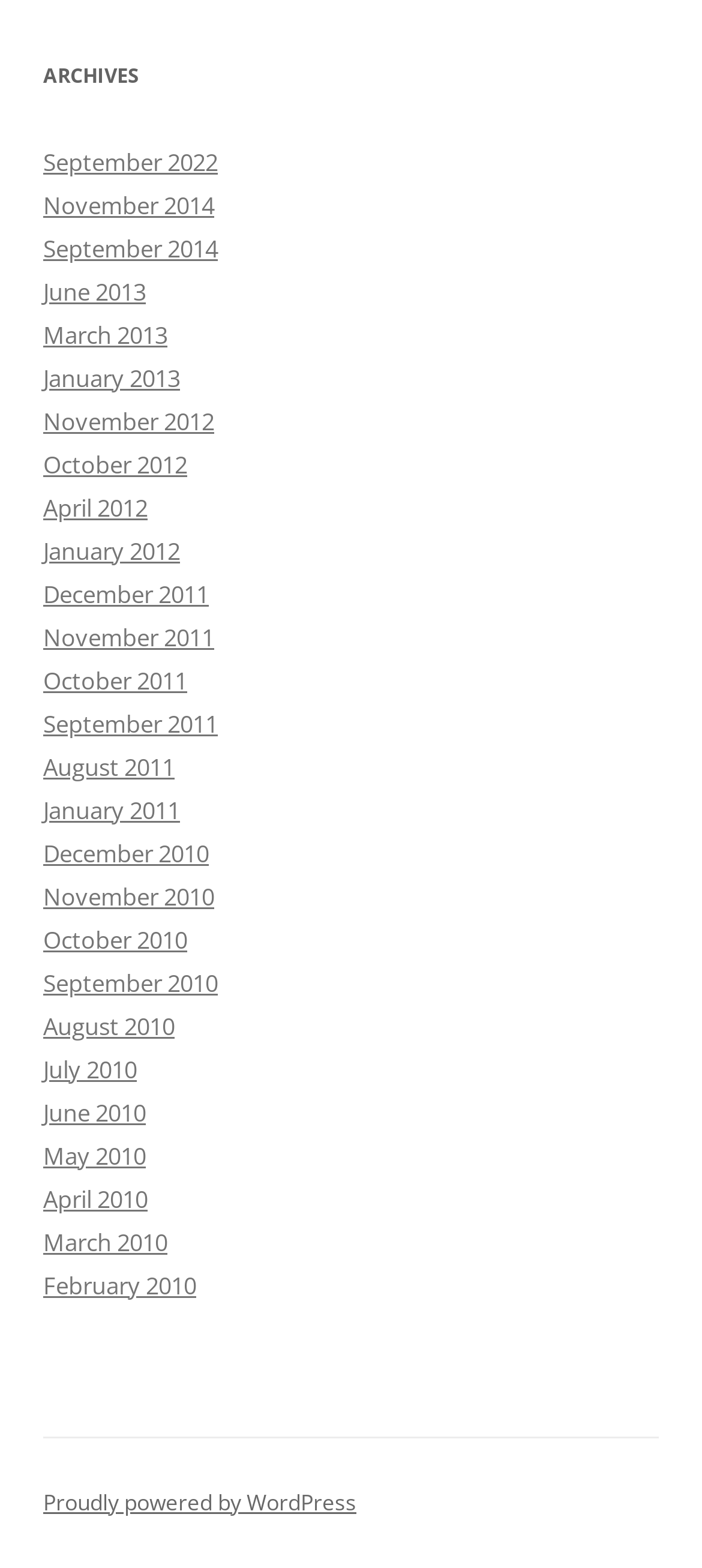Determine the bounding box coordinates of the region to click in order to accomplish the following instruction: "View archives for September 2022". Provide the coordinates as four float numbers between 0 and 1, specifically [left, top, right, bottom].

[0.062, 0.092, 0.31, 0.113]